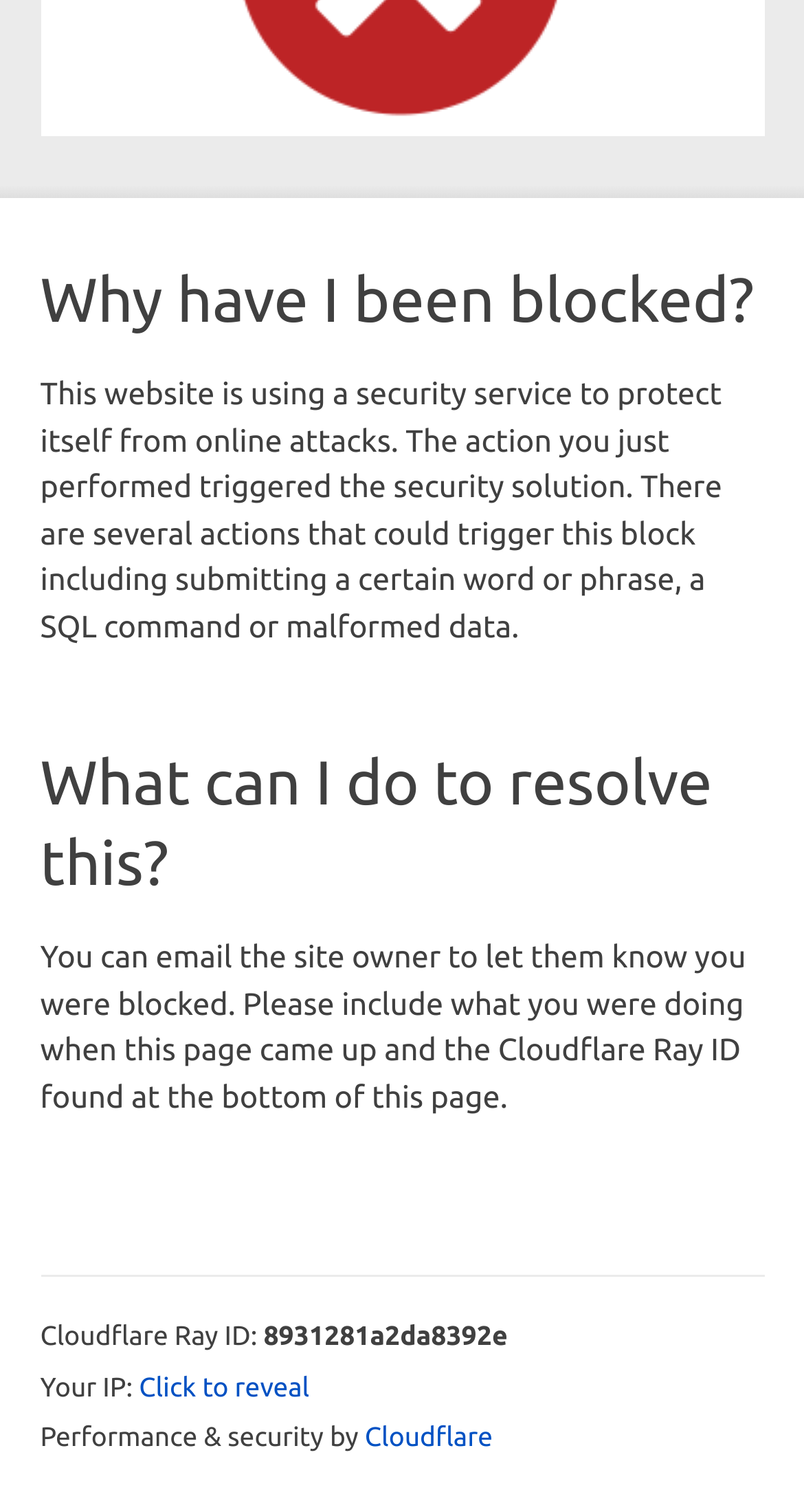Provide the bounding box coordinates of the HTML element this sentence describes: "Click to reveal".

[0.173, 0.906, 0.385, 0.932]